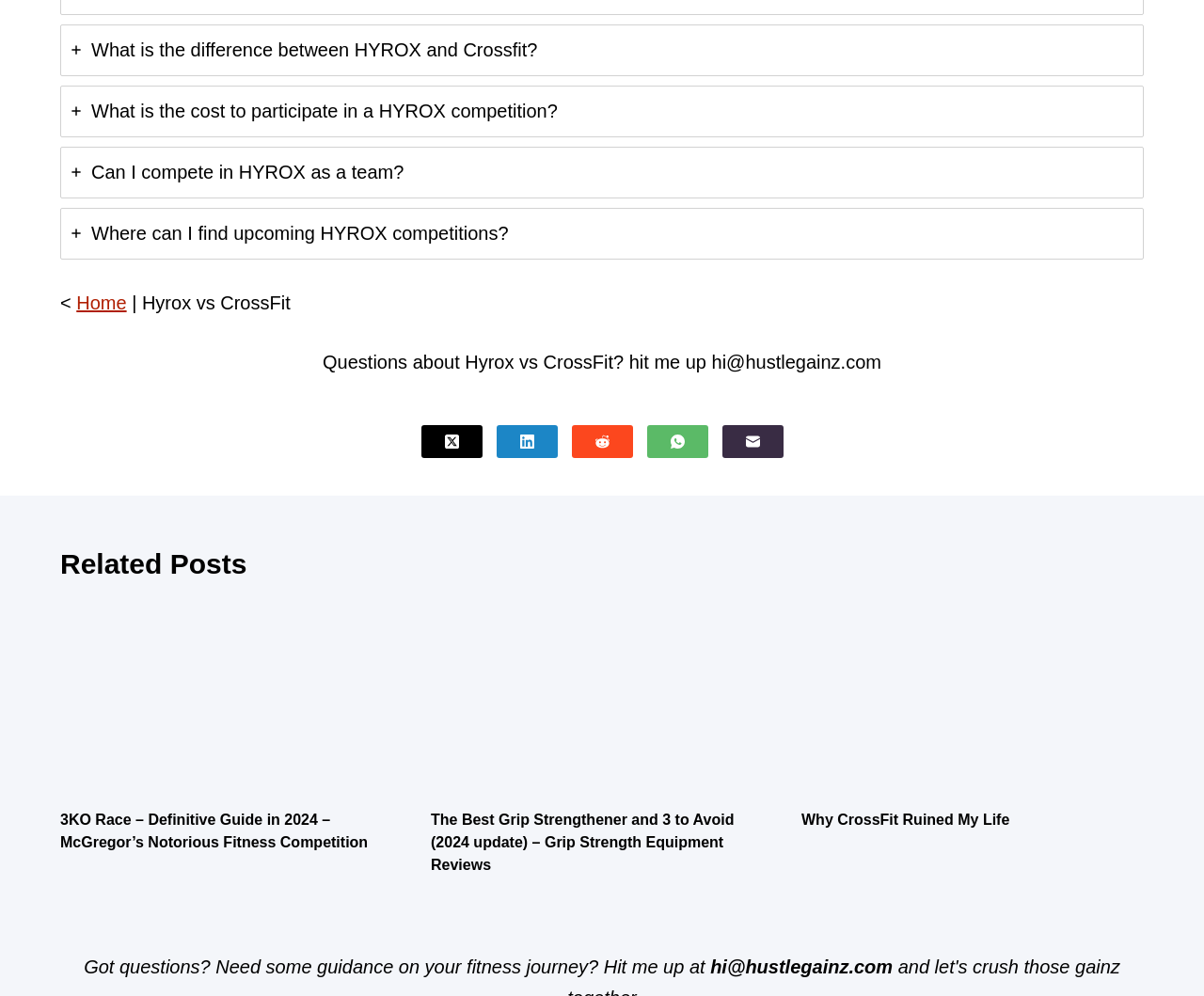Answer the question using only one word or a concise phrase: What is the title of the first related post?

3KO Race